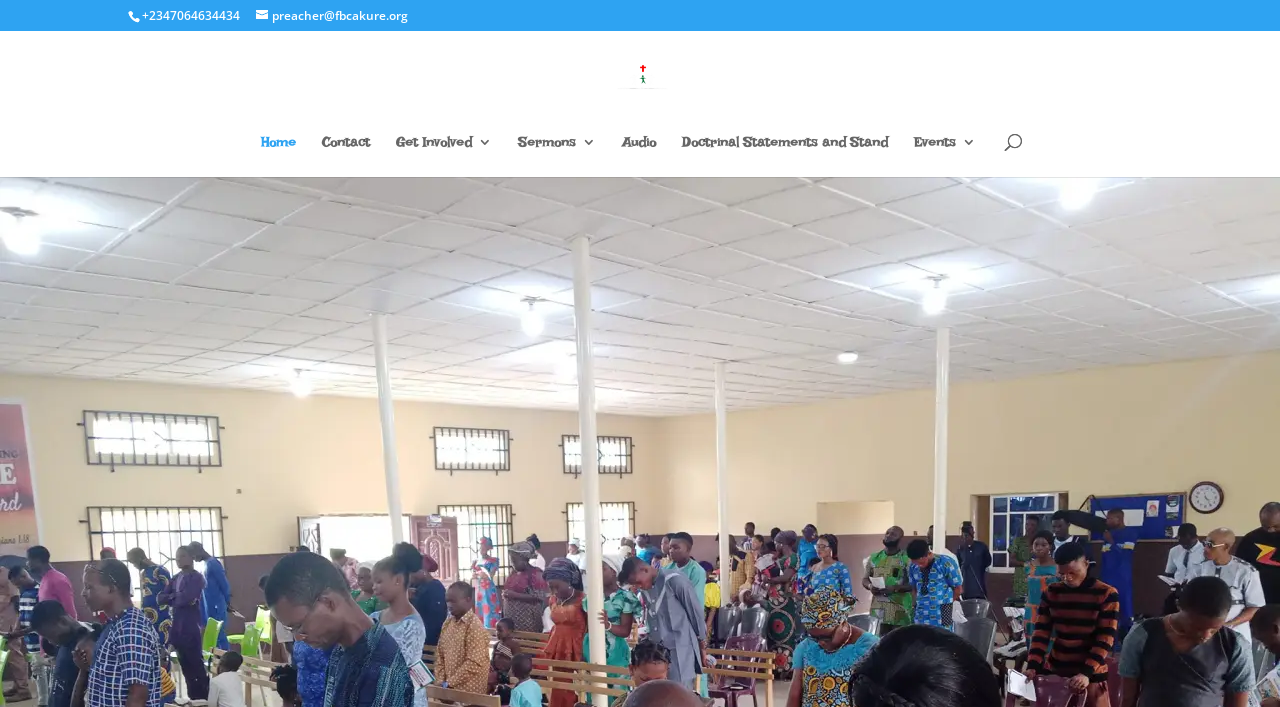Find the bounding box coordinates for the area that should be clicked to accomplish the instruction: "search for something".

[0.053, 0.042, 0.953, 0.045]